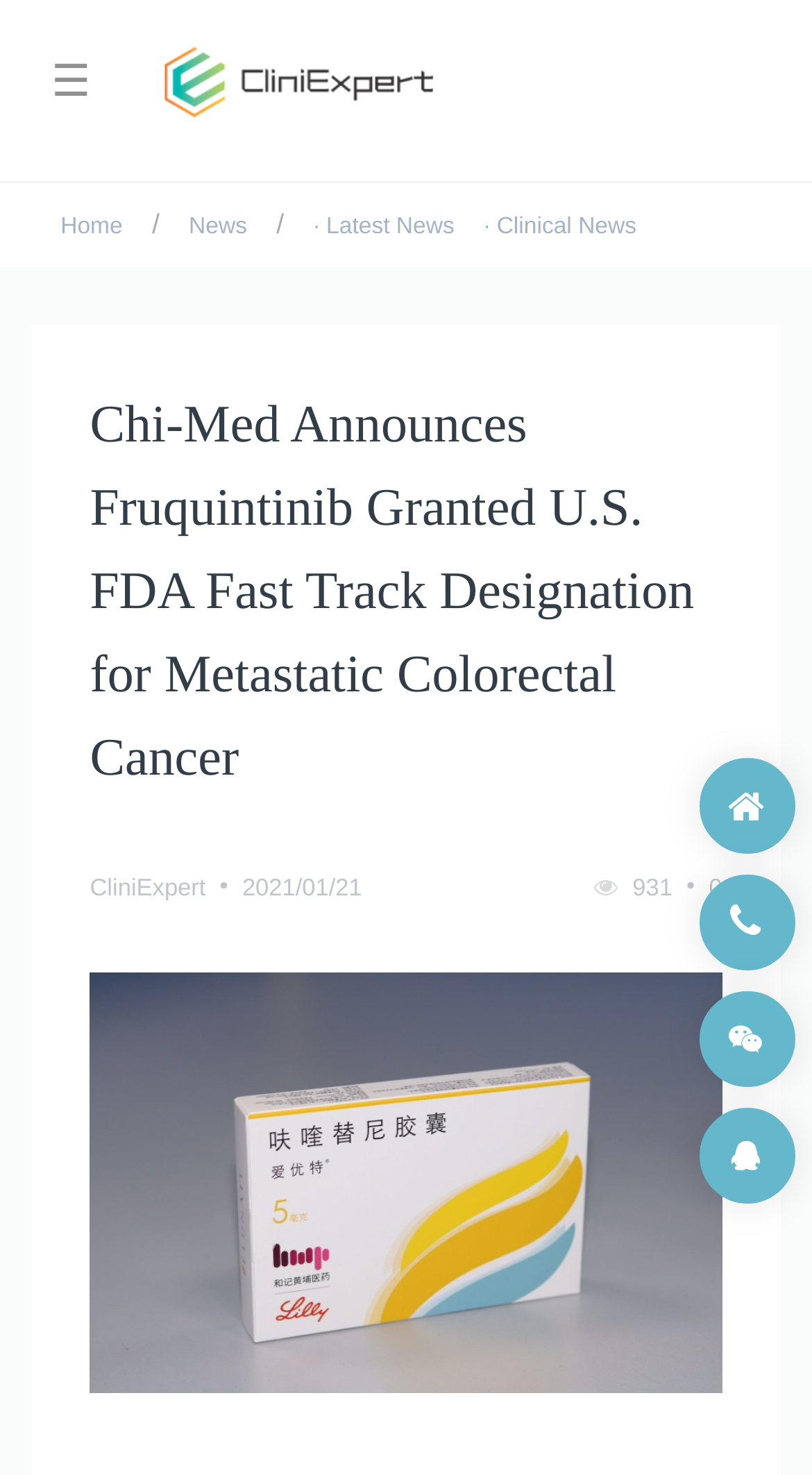Analyze and describe the webpage in a detailed narrative.

The webpage is about Chi-Med, a company that announces the FDA's grant of Fast Track Designation for the development of fruquintinib, a treatment for metastatic colorectal cancer. 

At the top left corner, there is a button with a hamburger icon. Next to it, on the top left, is the company's logo, which is an image. Below the logo, there are several links, including "Home", "News", "Latest News", and "Clinical News", arranged horizontally. 

The main heading, "Chi-Med Announces Fruquintinib Granted U.S. FDA Fast Track Designation for Metastatic Colorectal Cancer", is located near the top center of the page. Below the heading, there is a subheading "CliniExpert" on the left, followed by a bullet point, a date "2021/01/21", and another bullet point. On the right side of the subheading, there is a number "931" and another bullet point, followed by a number "0". 

Below the subheading, there is an image related to Fruquintinib, taking up most of the width of the page. At the very bottom of the page, there is a thin horizontal line of text, which is not readable. 

On the right side of the page, near the bottom, there are four buttons with icons, arranged vertically. The icons are a search icon, a share icon, a print icon, and an email icon, from top to bottom.